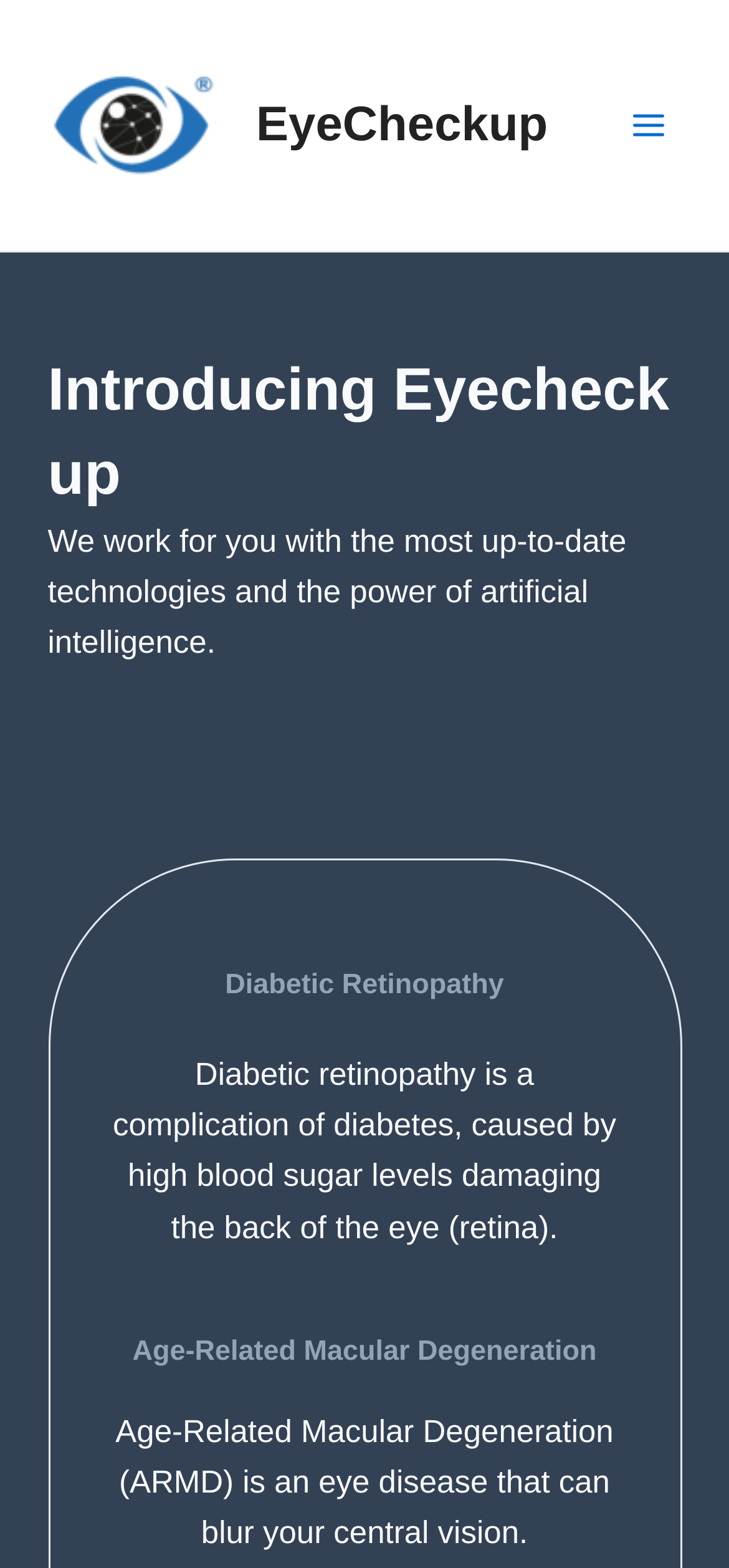Provide a one-word or short-phrase answer to the question:
What is the main topic of the webpage?

Eye health